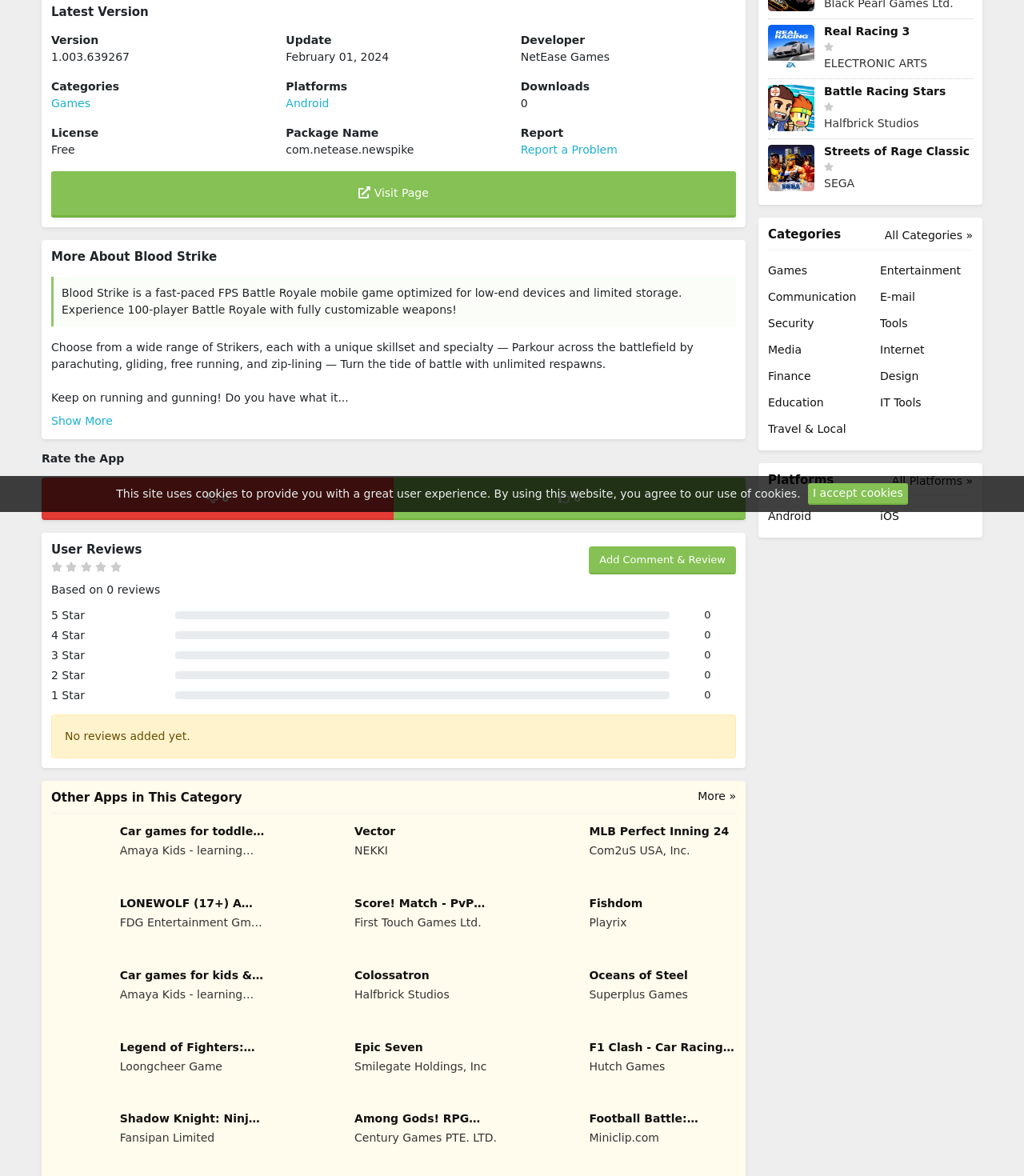From the webpage screenshot, predict the bounding box coordinates (top-left x, top-left y, bottom-right x, bottom-right y) for the UI element described here: Slovenčina

None